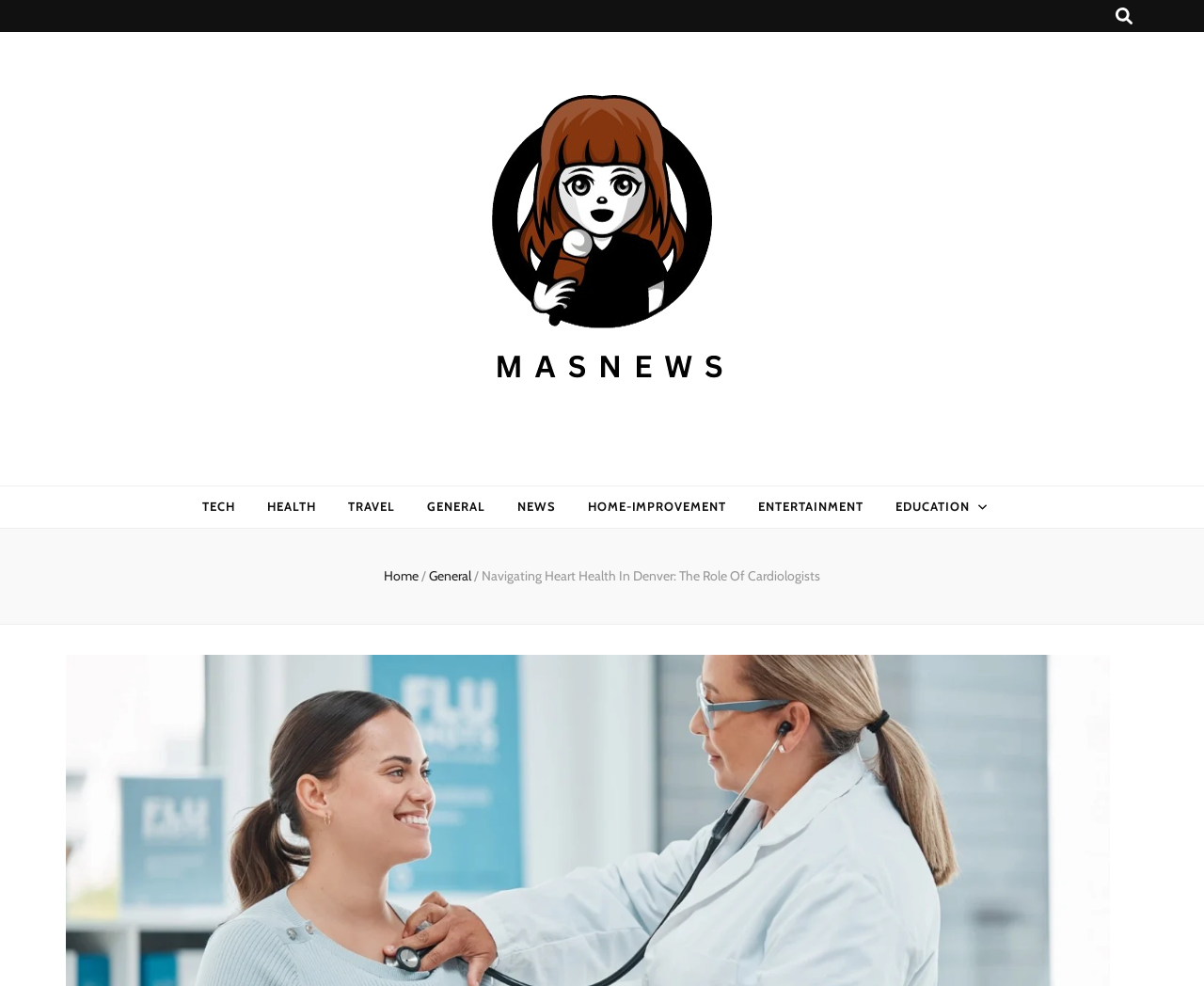Identify the bounding box coordinates for the region of the element that should be clicked to carry out the instruction: "Click the Home link". The bounding box coordinates should be four float numbers between 0 and 1, i.e., [left, top, right, bottom].

None